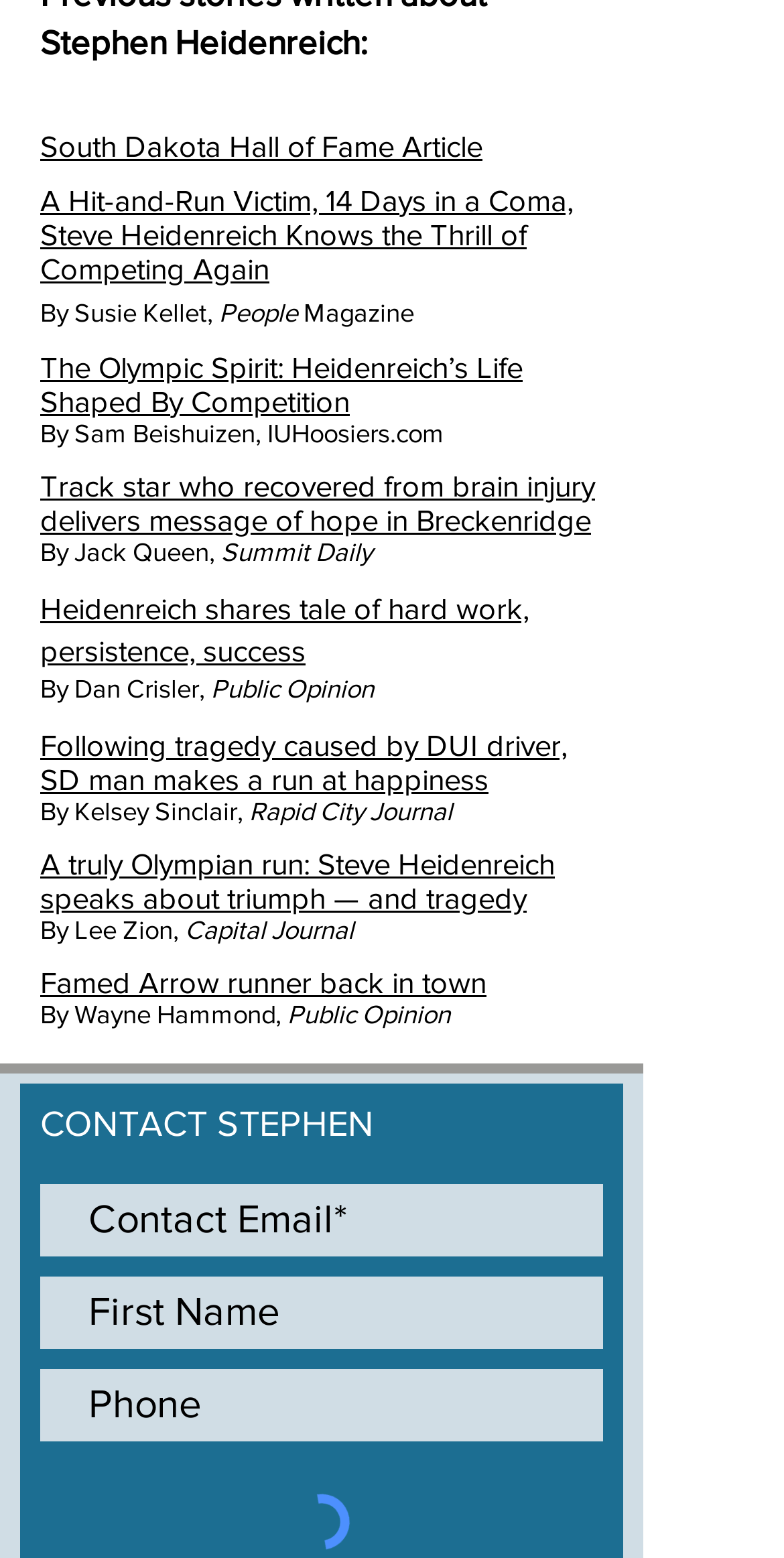Using a single word or phrase, answer the following question: 
How many textboxes are there on the webpage?

3